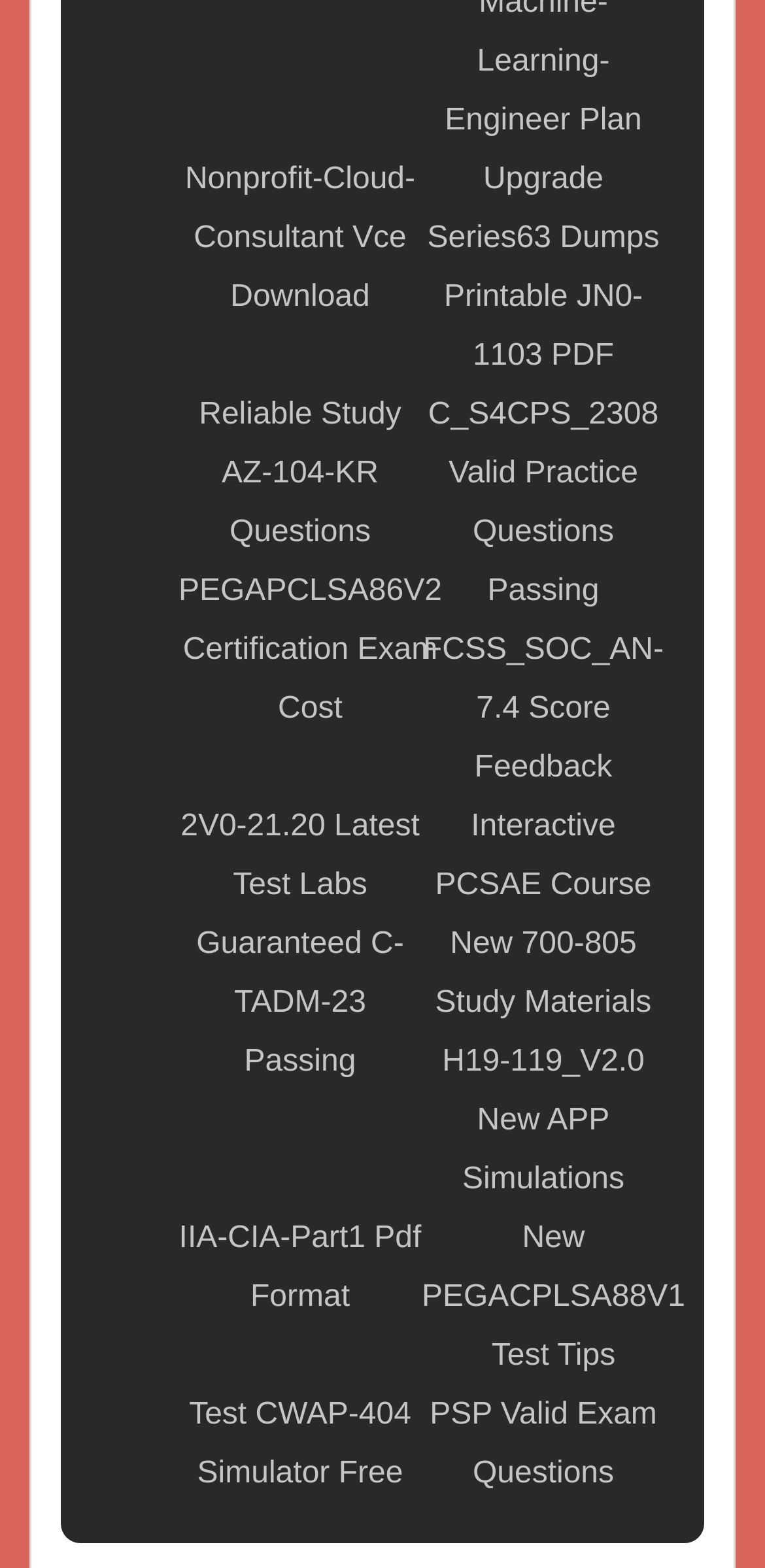Please reply with a single word or brief phrase to the question: 
Are there any links with similar text?

Yes